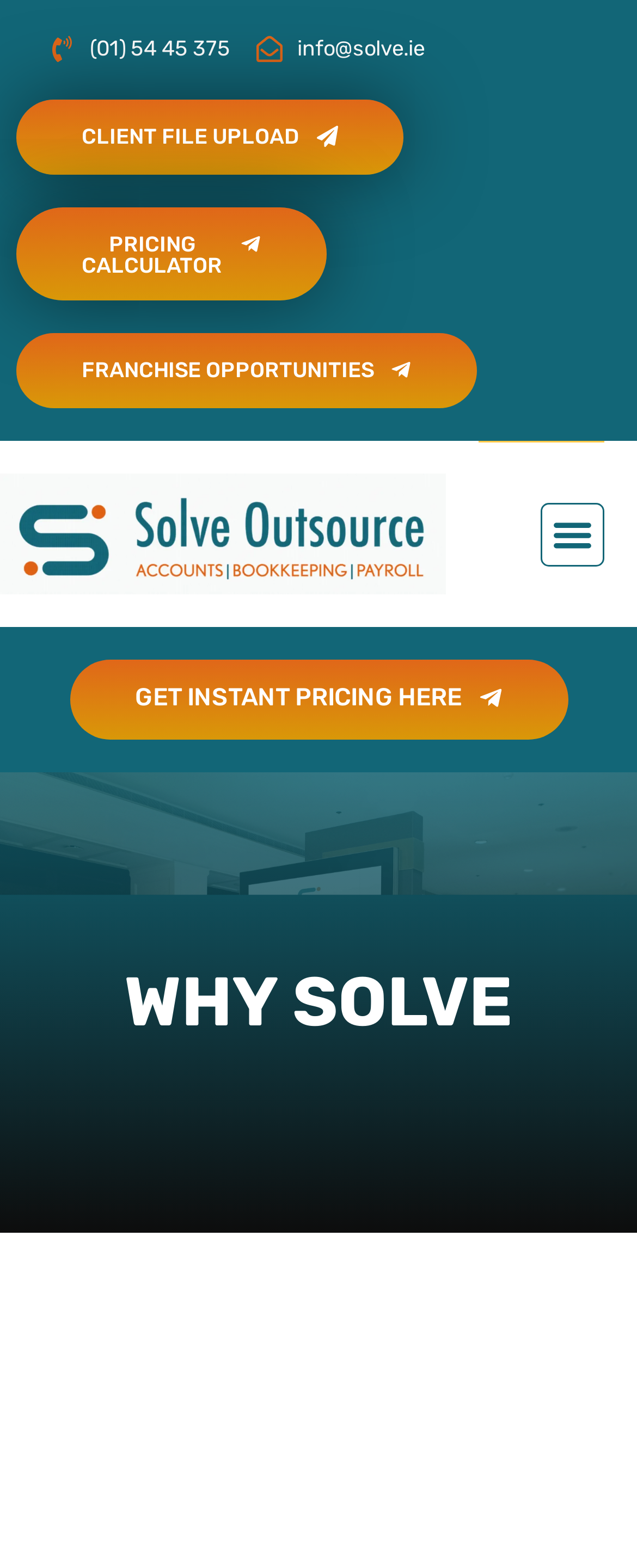With reference to the screenshot, provide a detailed response to the question below:
What can I do with the 'Menu Toggle' button?

I inferred the function of the button by its name, 'Menu Toggle', which suggests that it is used to toggle the menu on and off.